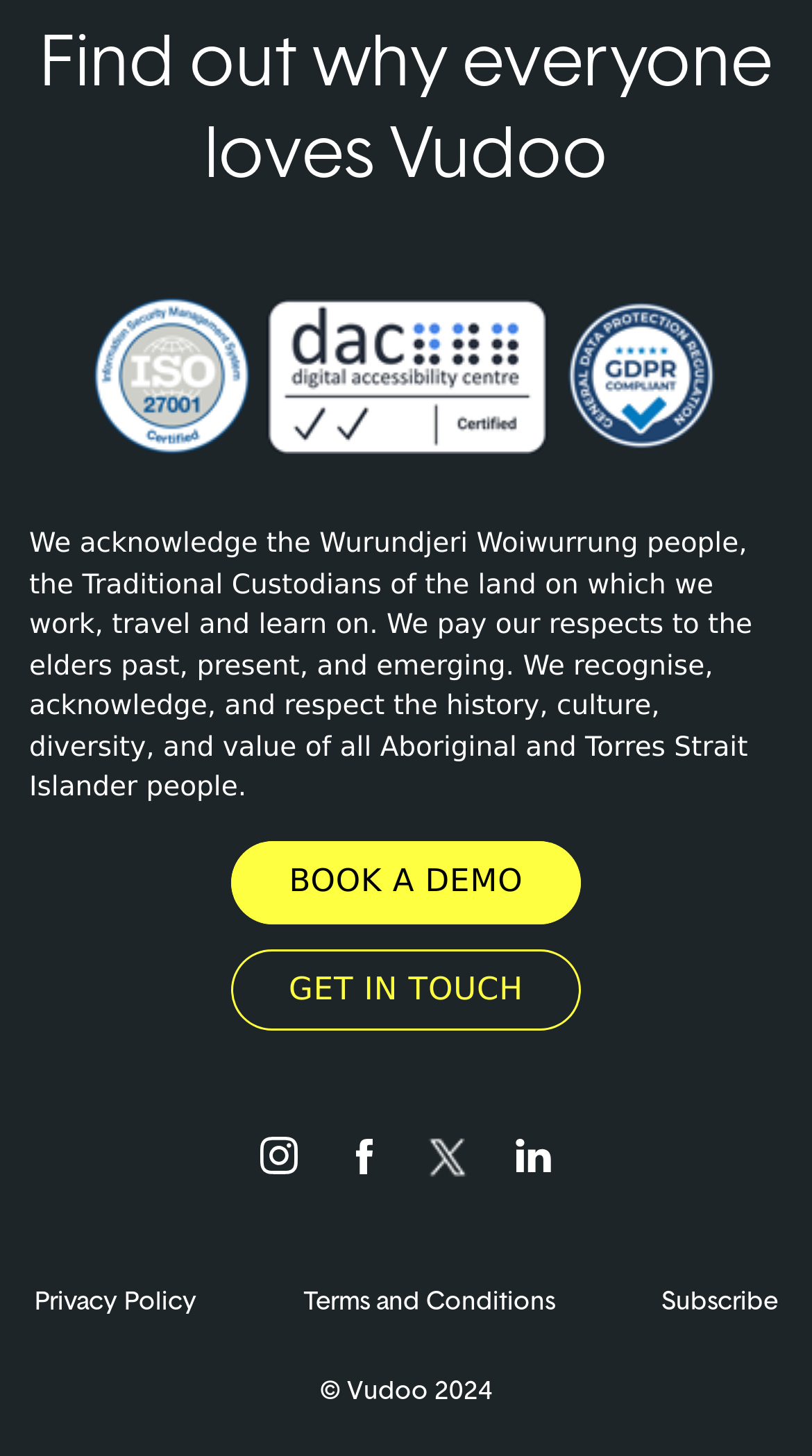How many navigation links are there at the top?
Look at the image and respond with a one-word or short phrase answer.

2